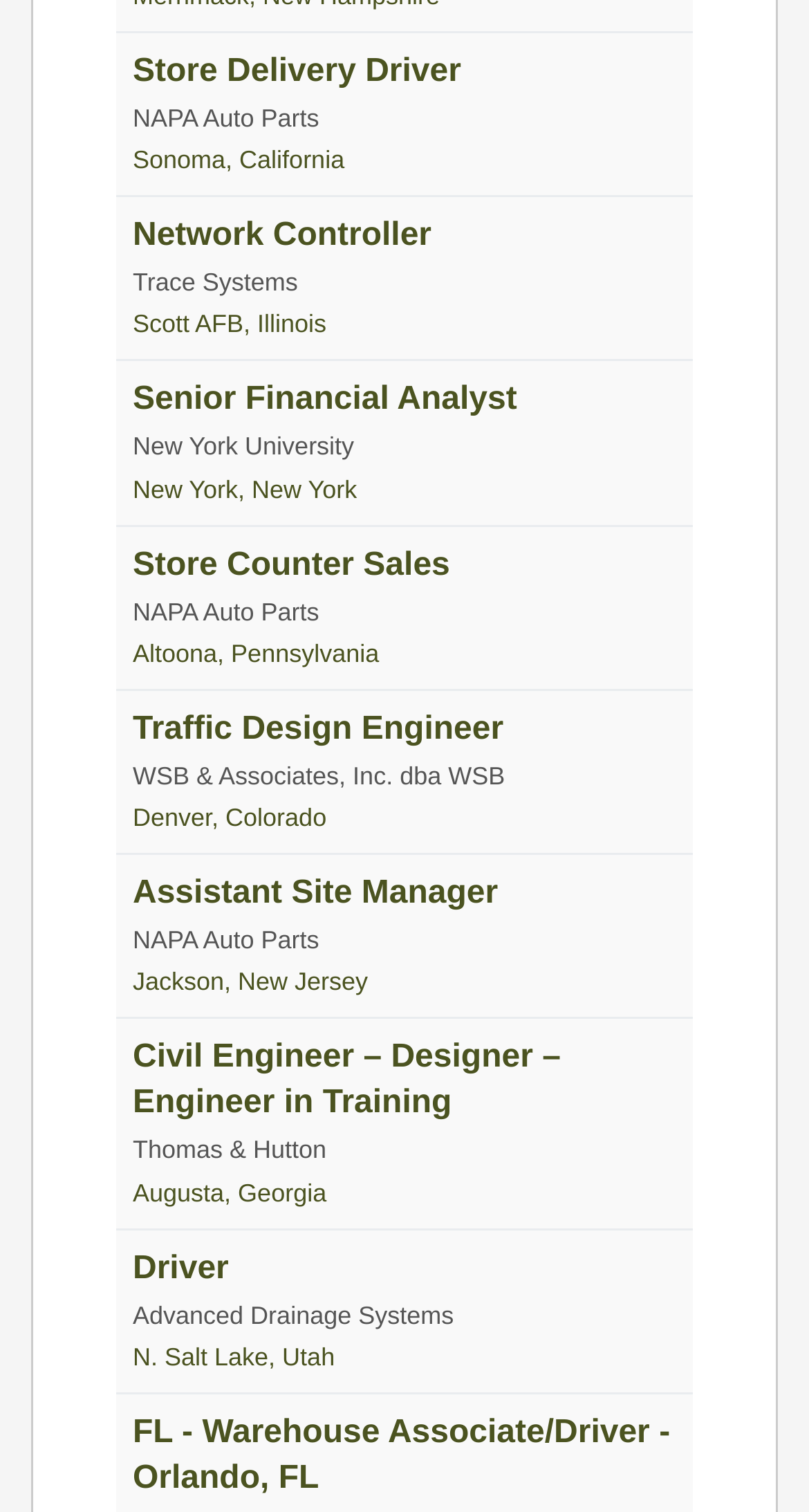Please find the bounding box coordinates of the element that you should click to achieve the following instruction: "Check job openings in Denver, Colorado". The coordinates should be presented as four float numbers between 0 and 1: [left, top, right, bottom].

[0.164, 0.531, 0.404, 0.55]